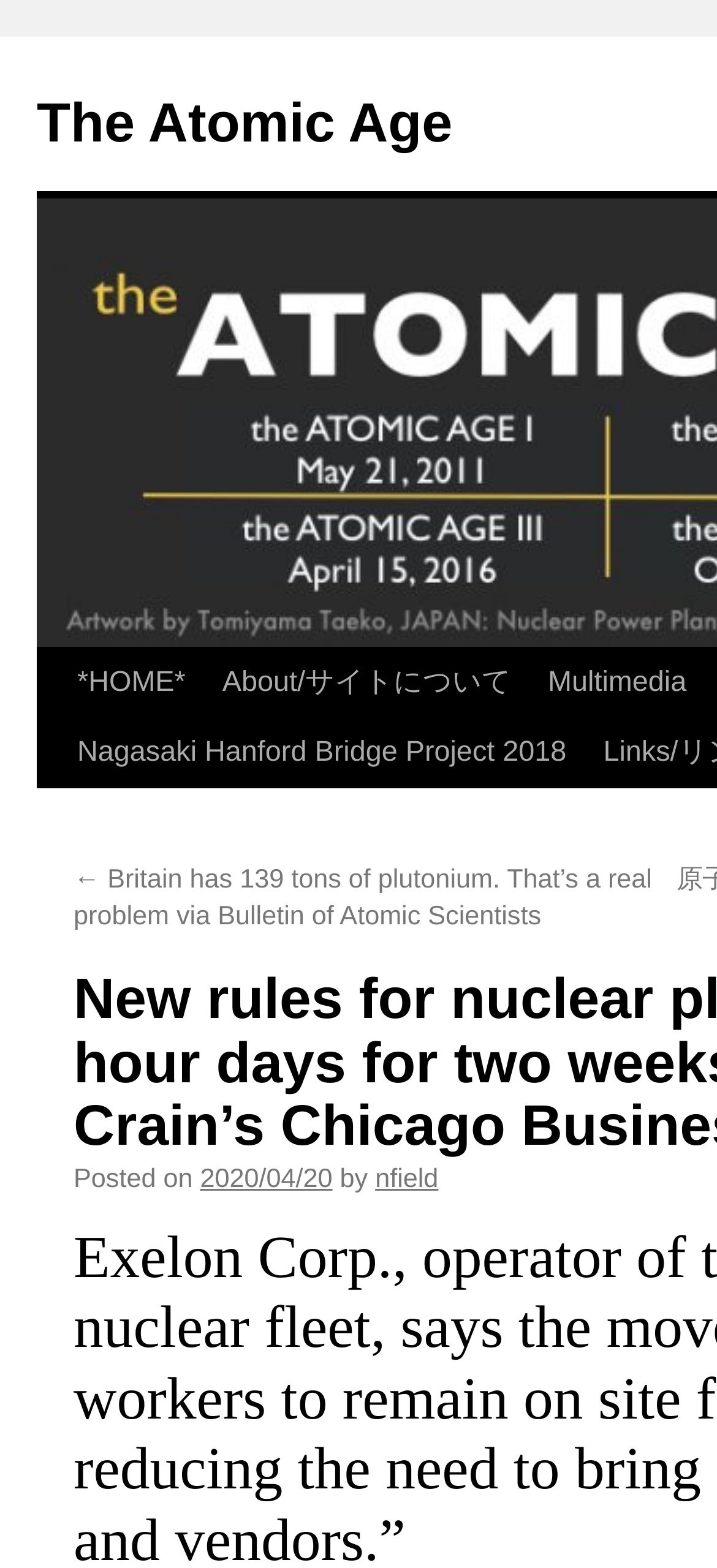Offer a thorough description of the webpage.

The webpage appears to be a news article or blog post about new rules for nuclear plant workers. At the top, there is a title "New rules for nuclear plant workers: 12-hour days for two weeks straight via Crain’s Chicago Business | The Atomic Age". Below the title, there are several links, including "The Atomic Age", "Skip to content", "*HOME*", "About/サイトについて", "Multimedia", and "Nagasaki Hanford Bridge Project 2018". 

The main content of the webpage is an article, which is likely related to the title. The article has a link to a previous article, "Britain has 139 tons of plutonium. That’s a real problem via Bulletin of Atomic Scientists", located at the top left of the article. Below this link, there is a posting information section, which includes the text "Posted on", a date "2020/04/20", and the author's name "nfield".